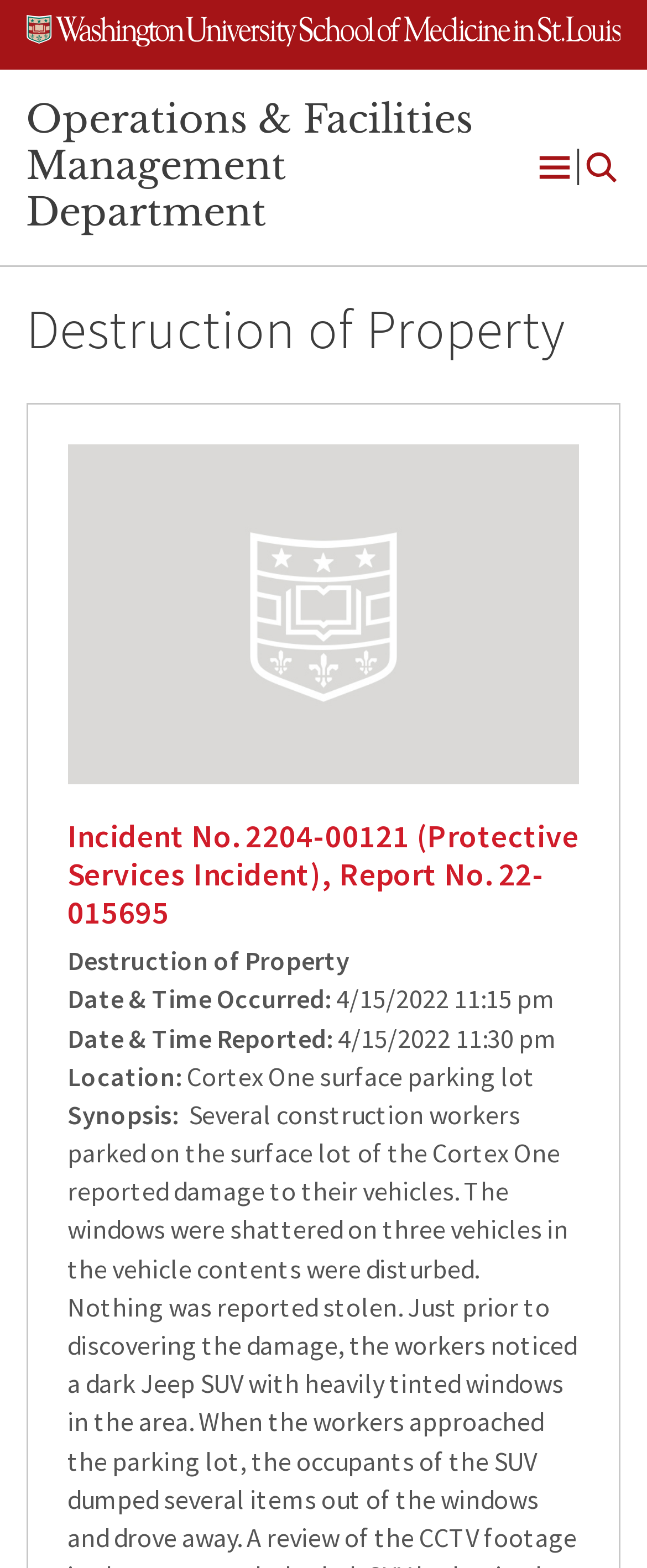Locate the bounding box coordinates of the UI element described by: "Open Menu". Provide the coordinates as four float numbers between 0 and 1, formatted as [left, top, right, bottom].

[0.788, 0.078, 1.0, 0.135]